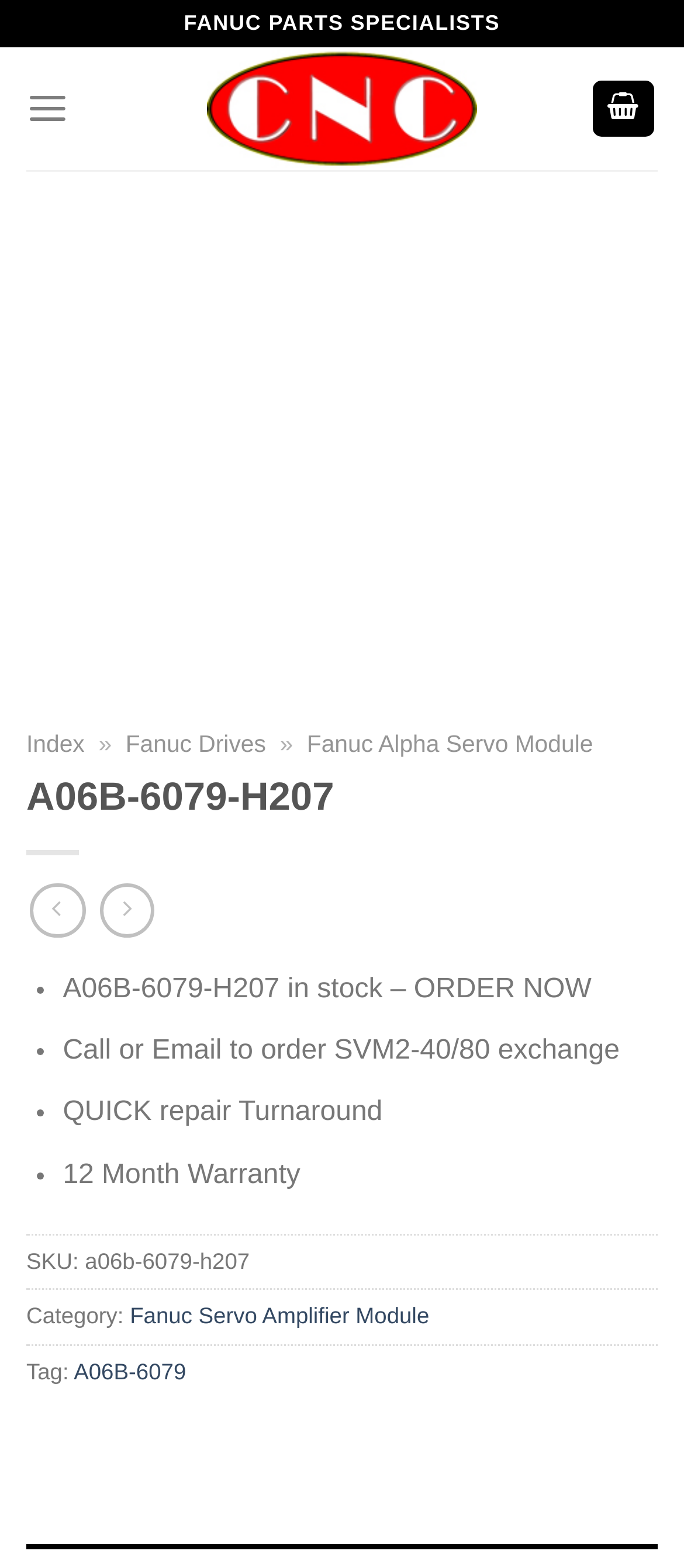Please provide a brief answer to the following inquiry using a single word or phrase:
What is the category of the product?

Fanuc Servo Amplifier Module